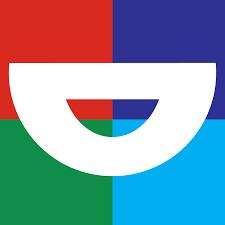What shape is at the center of the logo?
Provide a concise answer using a single word or phrase based on the image.

Semi-circular